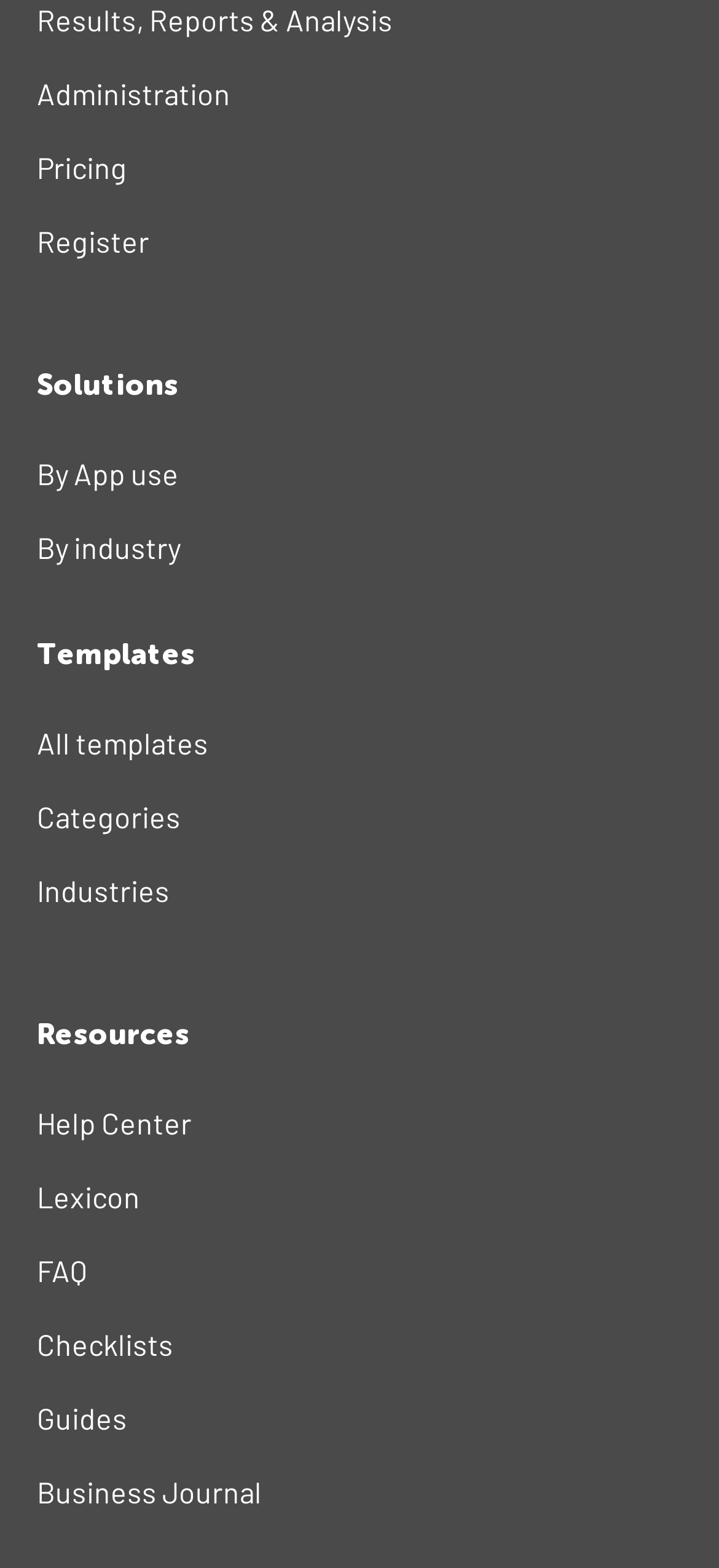Please give the bounding box coordinates of the area that should be clicked to fulfill the following instruction: "Get help from the help center". The coordinates should be in the format of four float numbers from 0 to 1, i.e., [left, top, right, bottom].

[0.051, 0.693, 0.364, 0.74]